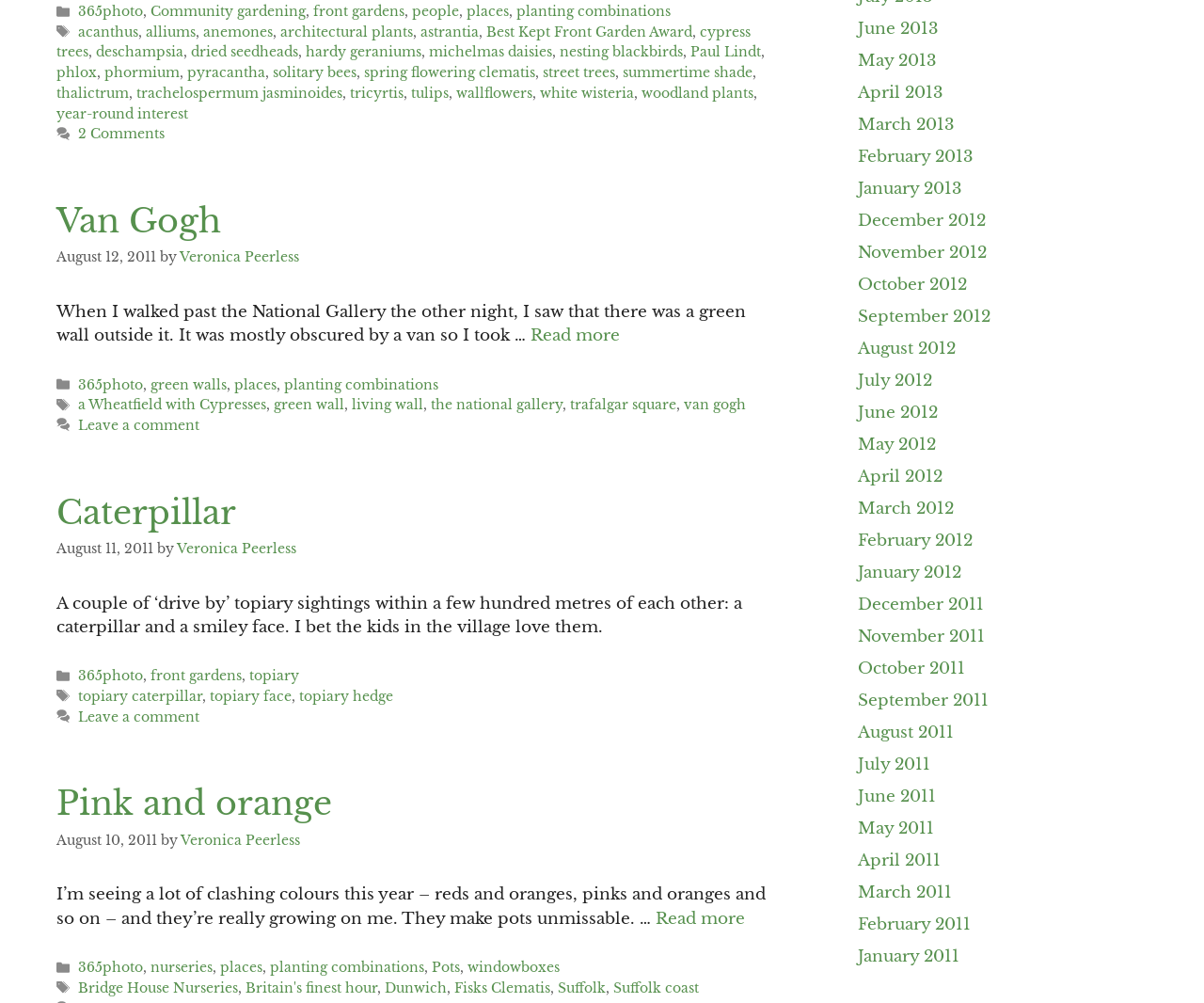Please determine the bounding box coordinates of the section I need to click to accomplish this instruction: "Leave a comment".

[0.065, 0.416, 0.166, 0.432]